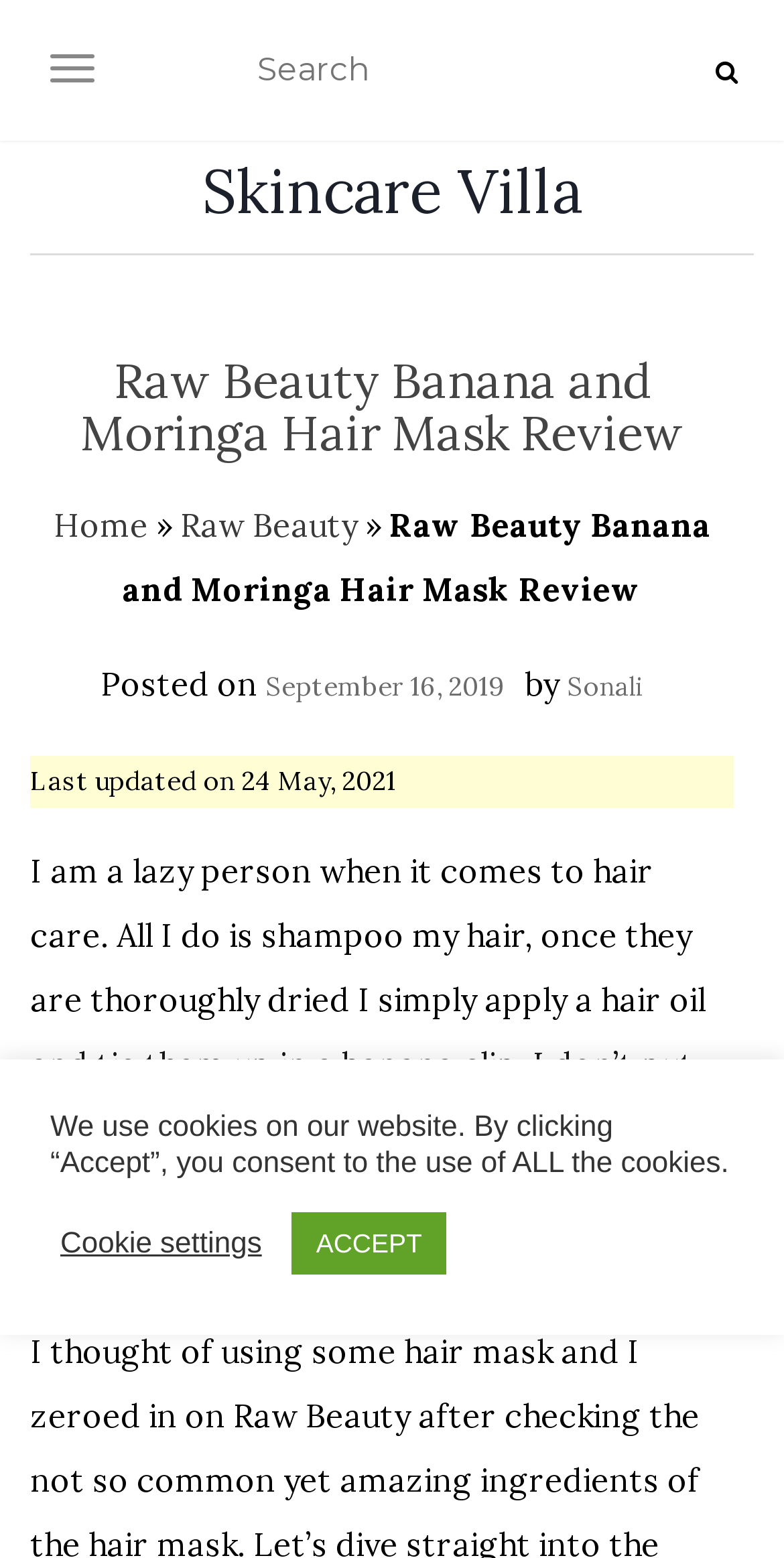Determine the bounding box for the UI element described here: "aria-label="Search" name="submit" value="Search"".

[0.892, 0.027, 0.962, 0.066]